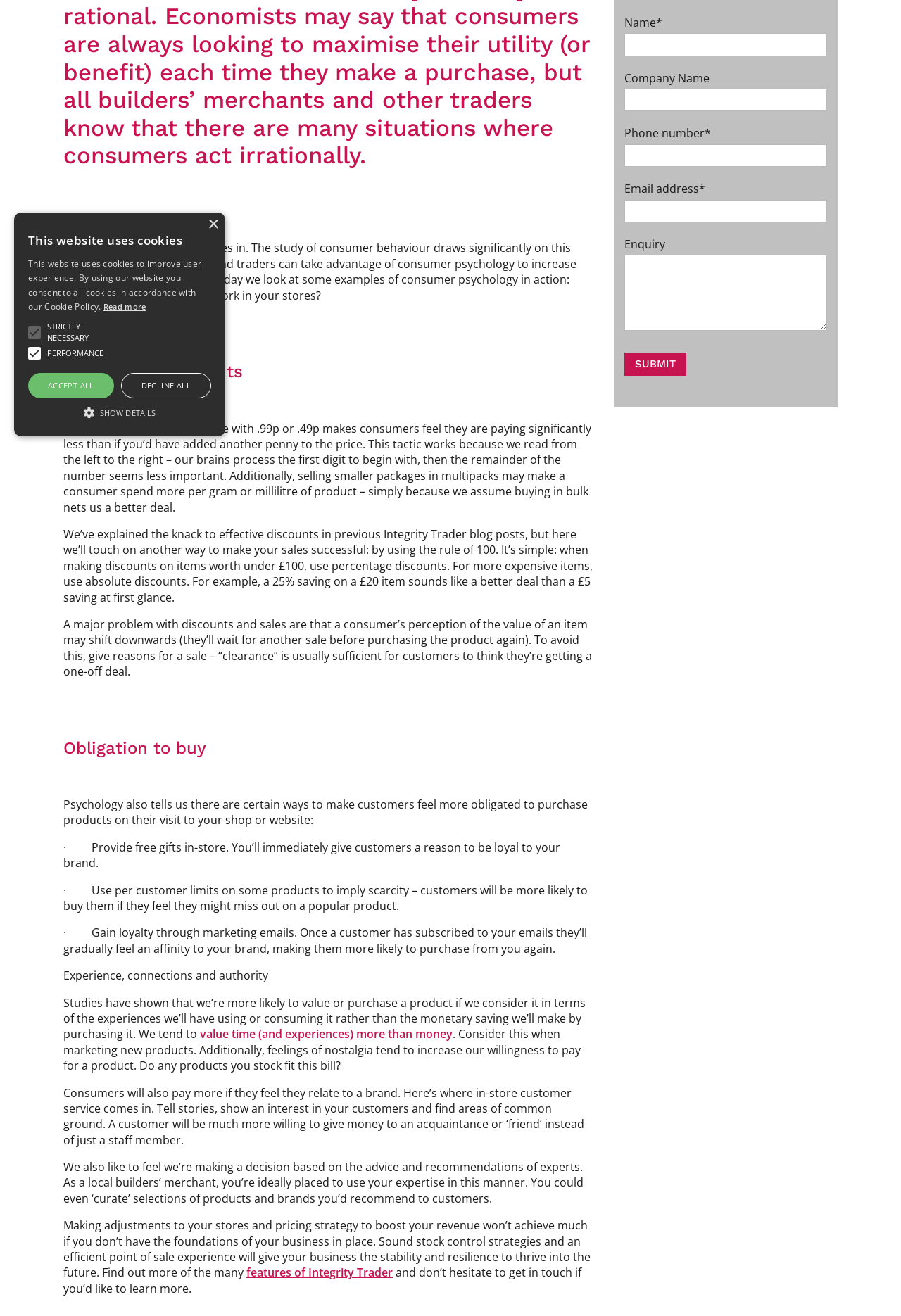Provide the bounding box coordinates for the specified HTML element described in this description: "Decline all". The coordinates should be four float numbers ranging from 0 to 1, in the format [left, top, right, bottom].

[0.134, 0.284, 0.234, 0.302]